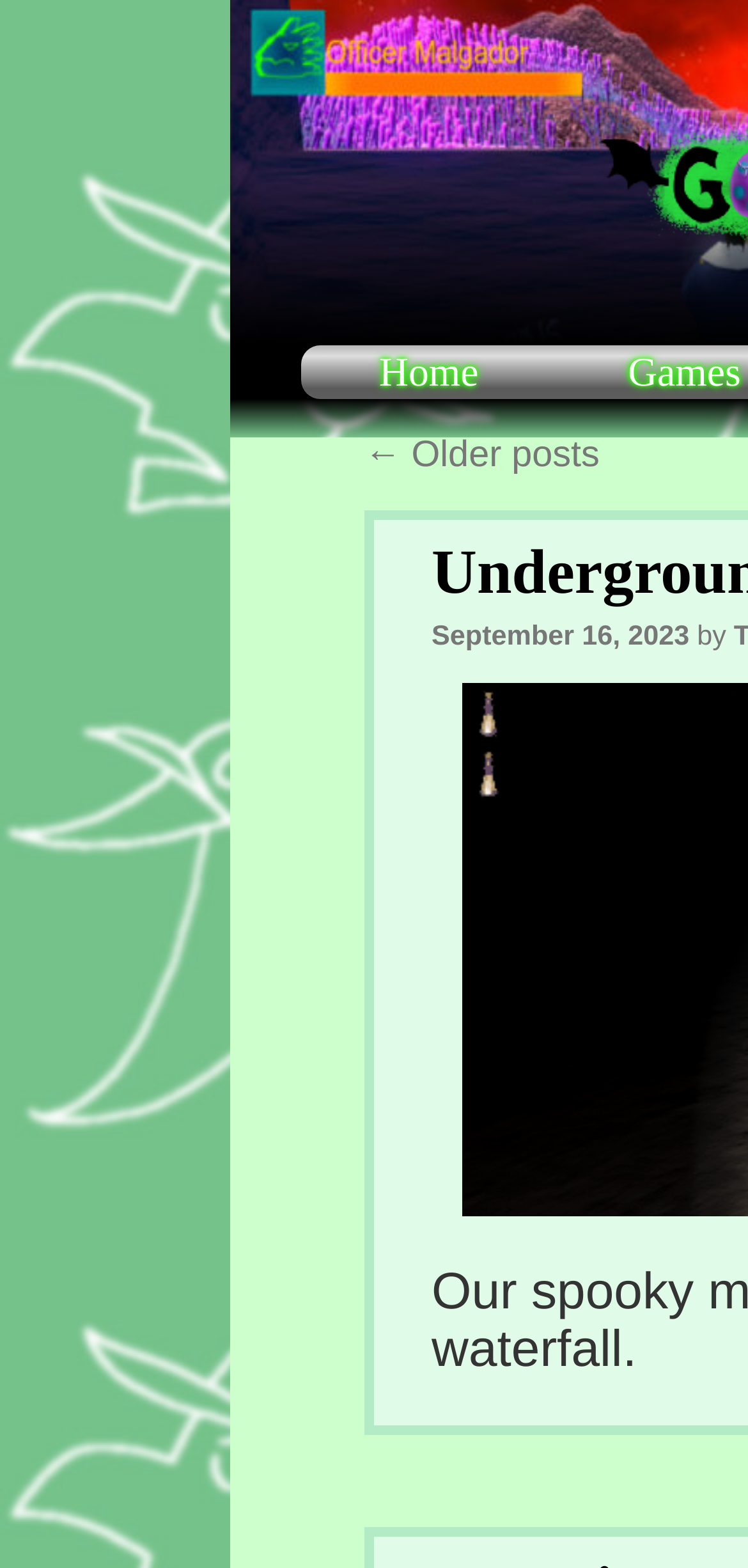Articulate a complete and detailed caption of the webpage elements.

The webpage is titled "Goblingerie | Blaaah | Page 2" and appears to be a blog or article page. At the top left, there is a "Skip to content" link, followed by a "Home" link to the right. Below these links, there is a navigation section with an "Older posts" link, indicating that this is page 2 of a series of posts.

To the right of the navigation section, there is a timestamp "11:39 am" with the date "September 16, 2023" written in a smaller font. Below the timestamp, there is an author credit "by" followed by a brief text "waterfall." which may be the title or a summary of the article.

There are no images on the page, and the content is primarily composed of links and text. The layout is simple, with a clear hierarchy of elements, making it easy to navigate.